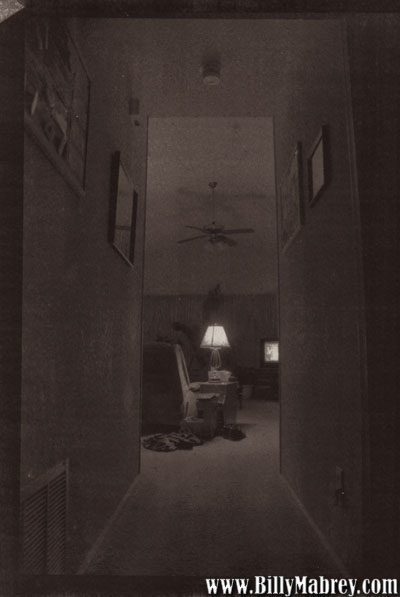Explain in detail what you see in the image.

In this evocative gum bichromate print, the viewer is presented with a serene, dimly lit hallway that exudes a mysterious quality. The image captures a quiet moment in a home, with the soft glow of a lamp illuminating the space at the far end of the corridor. To the left, framed photographs adorn the walls, adding a personal touch to the setting. The ceiling fan, visible in the center of the hallway, brings an element of warmth to the scene. 

The composition artfully directs the eye towards the inviting light, creating a sense of depth and intrigue. A couch is partially seen, accompanied by a scattered blanket, suggesting comfort and relaxation. The presence of a television, faintly visible at the end of the hallway, hints at leisure and home life. The subdued tones of the print enhance the nostalgic atmosphere, offering a glimpse into a tranquil evening. This image, measuring 7x10 inches, showcases not just a space, but a personal narrative woven into the fabric of everyday living.